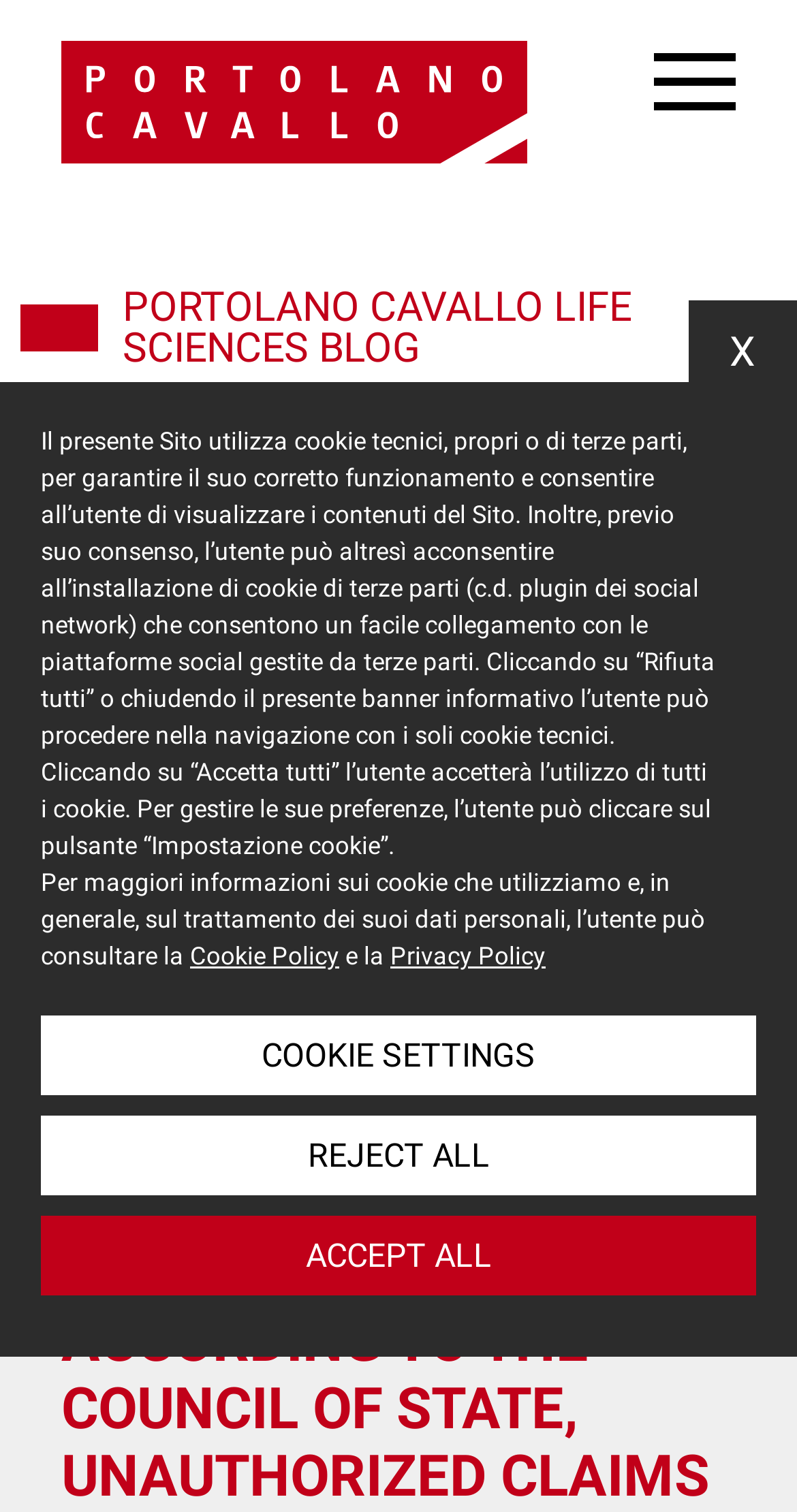Using the description: "title="Print"", determine the UI element's bounding box coordinates. Ensure the coordinates are in the format of four float numbers between 0 and 1, i.e., [left, top, right, bottom].

[0.487, 0.426, 0.569, 0.469]